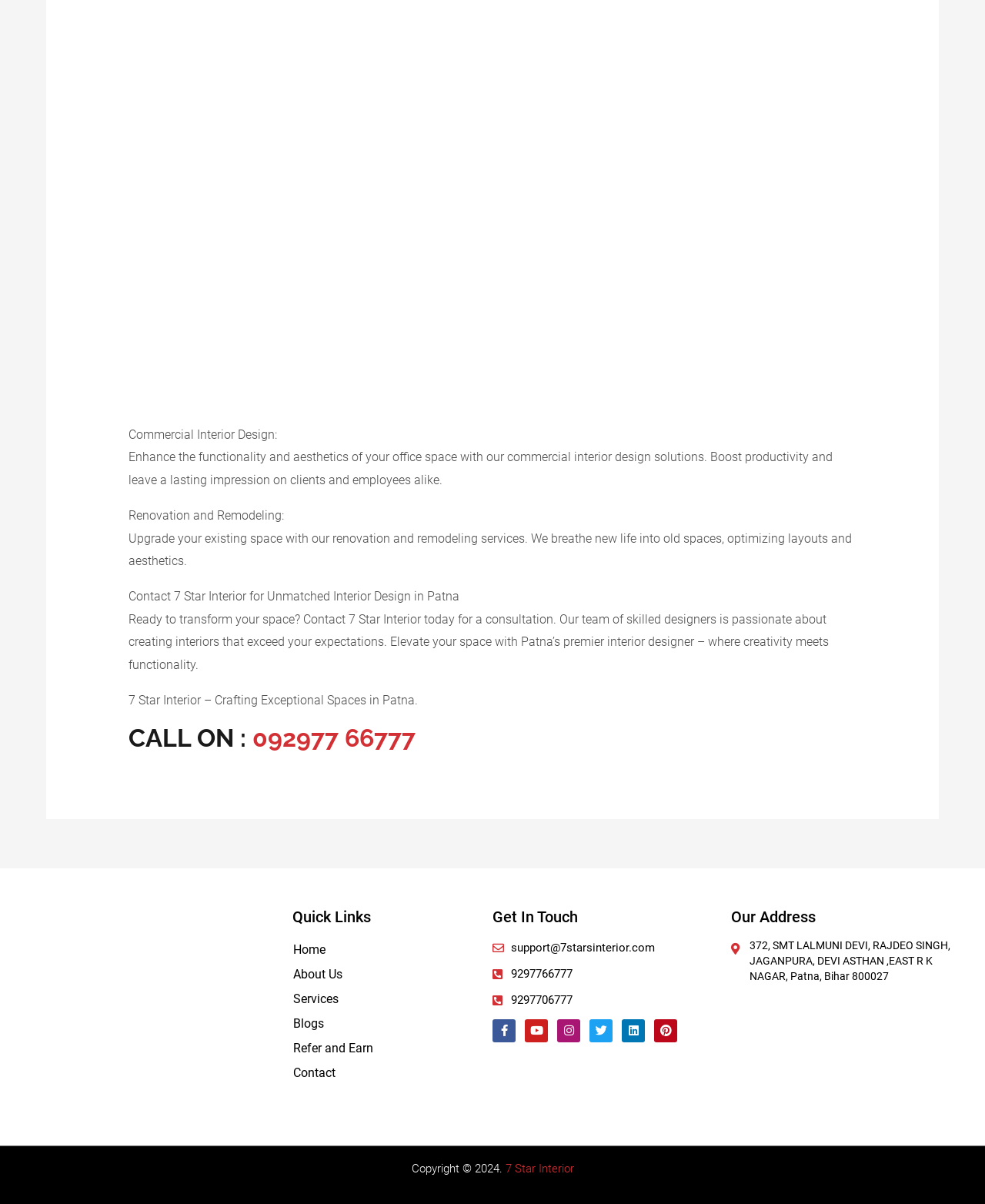What is the phone number to call for consultation?
Respond with a short answer, either a single word or a phrase, based on the image.

092977 66777